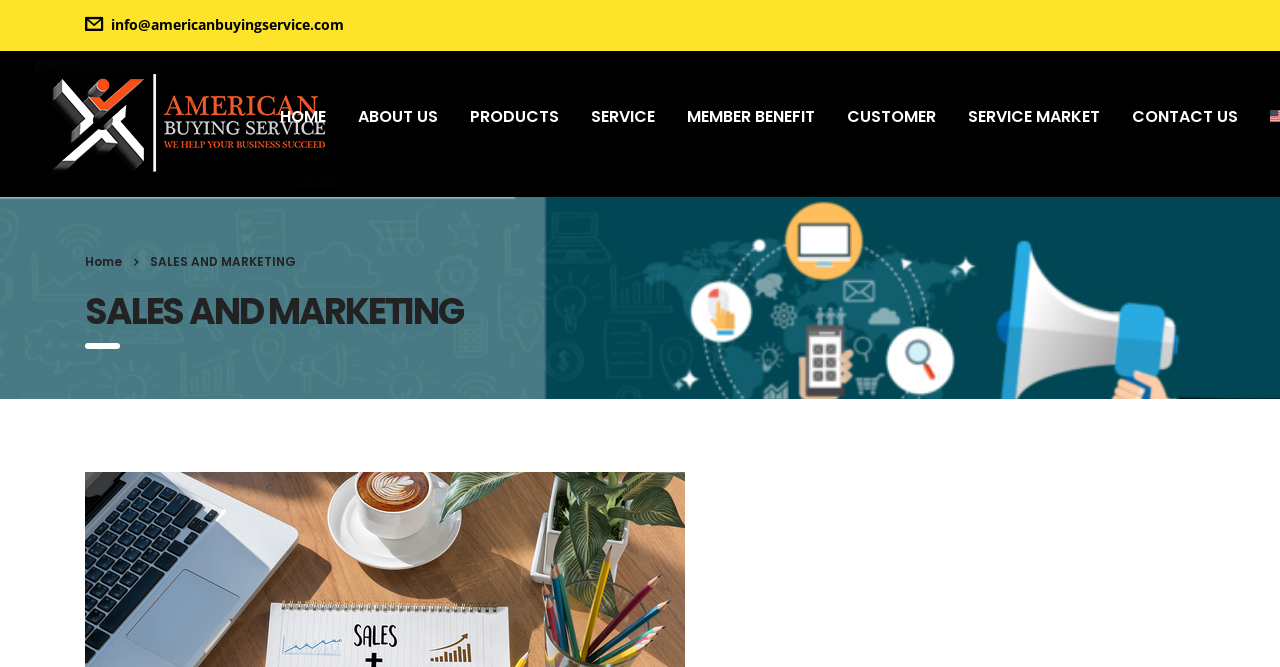Respond to the question below with a single word or phrase:
What is the text above the navigation links?

SALES AND MARKETING